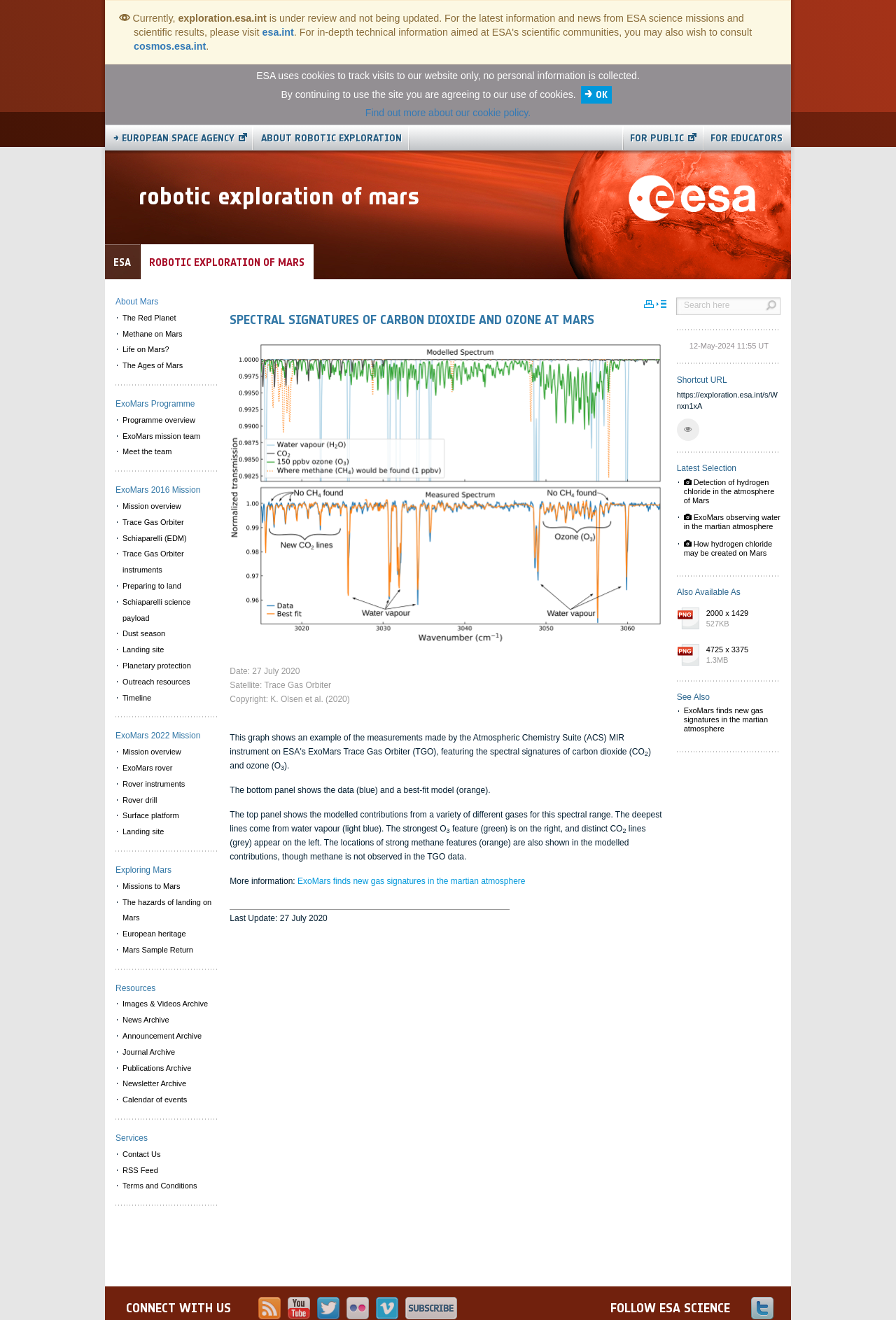Identify the bounding box for the UI element described as: "Journal Archive". The coordinates should be four float numbers between 0 and 1, i.e., [left, top, right, bottom].

[0.129, 0.791, 0.242, 0.803]